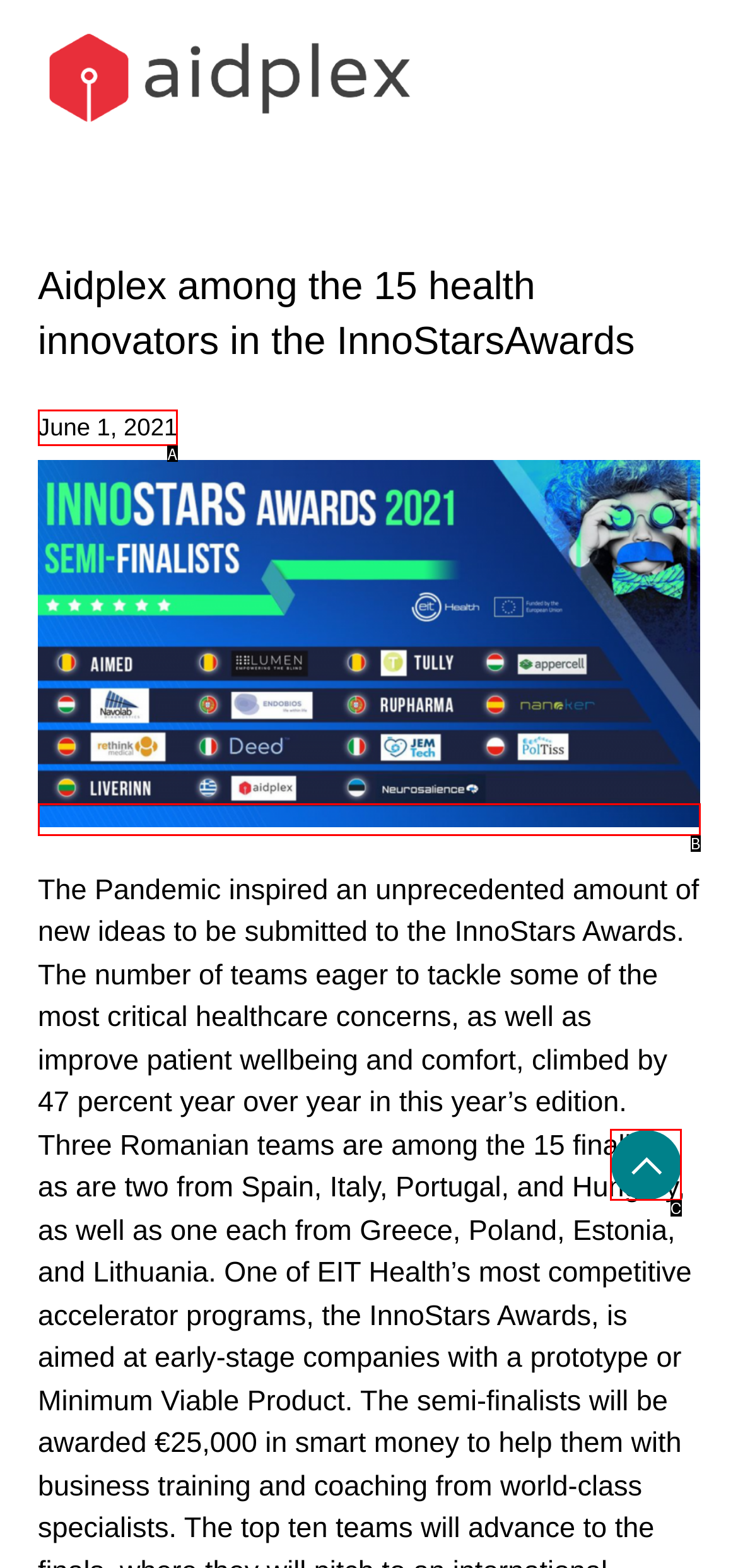What letter corresponds to the UI element described here: June 1, 2021
Reply with the letter from the options provided.

A